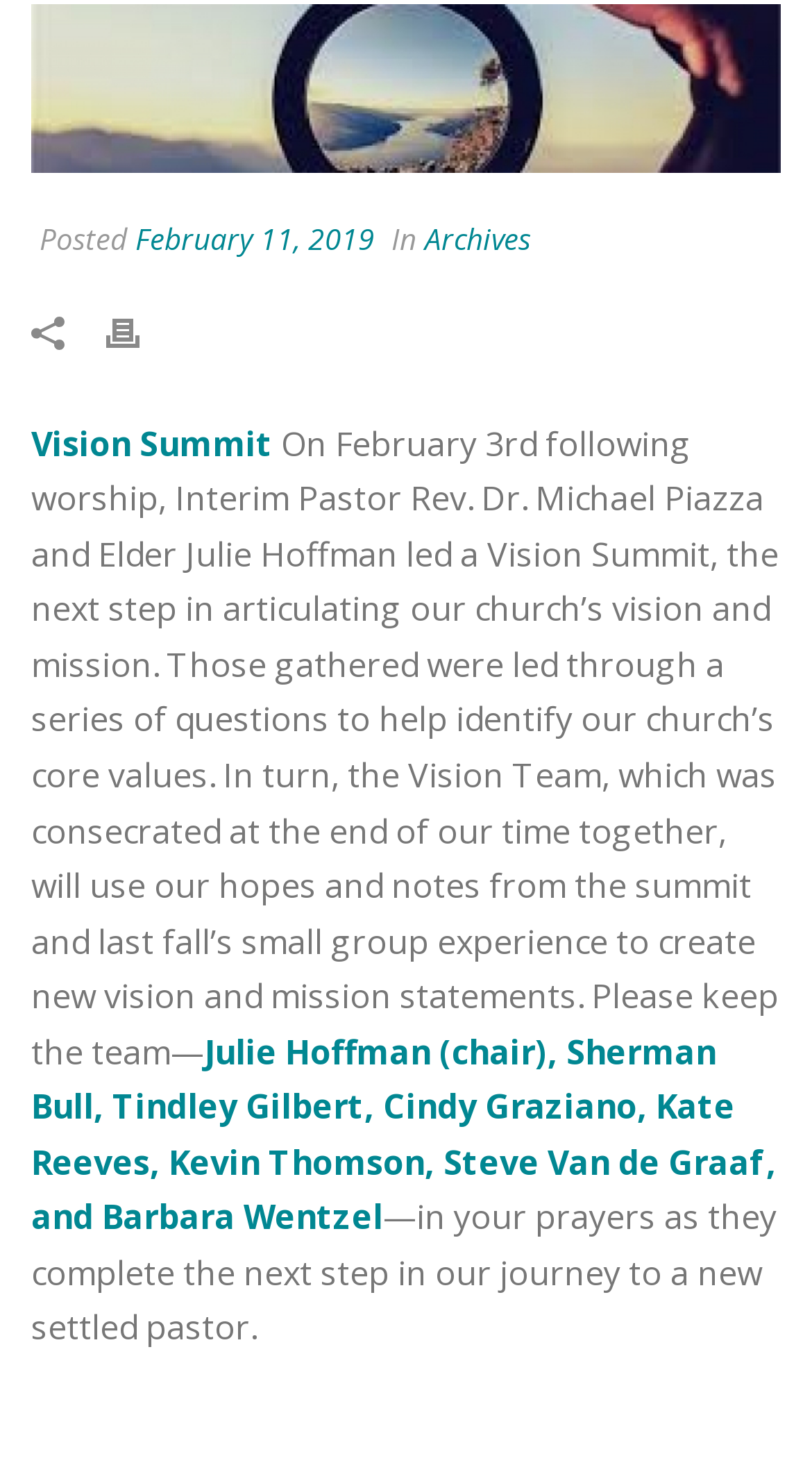Using the provided description Archives, find the bounding box coordinates for the UI element. Provide the coordinates in (top-left x, top-left y, bottom-right x, bottom-right y) format, ensuring all values are between 0 and 1.

[0.523, 0.15, 0.654, 0.177]